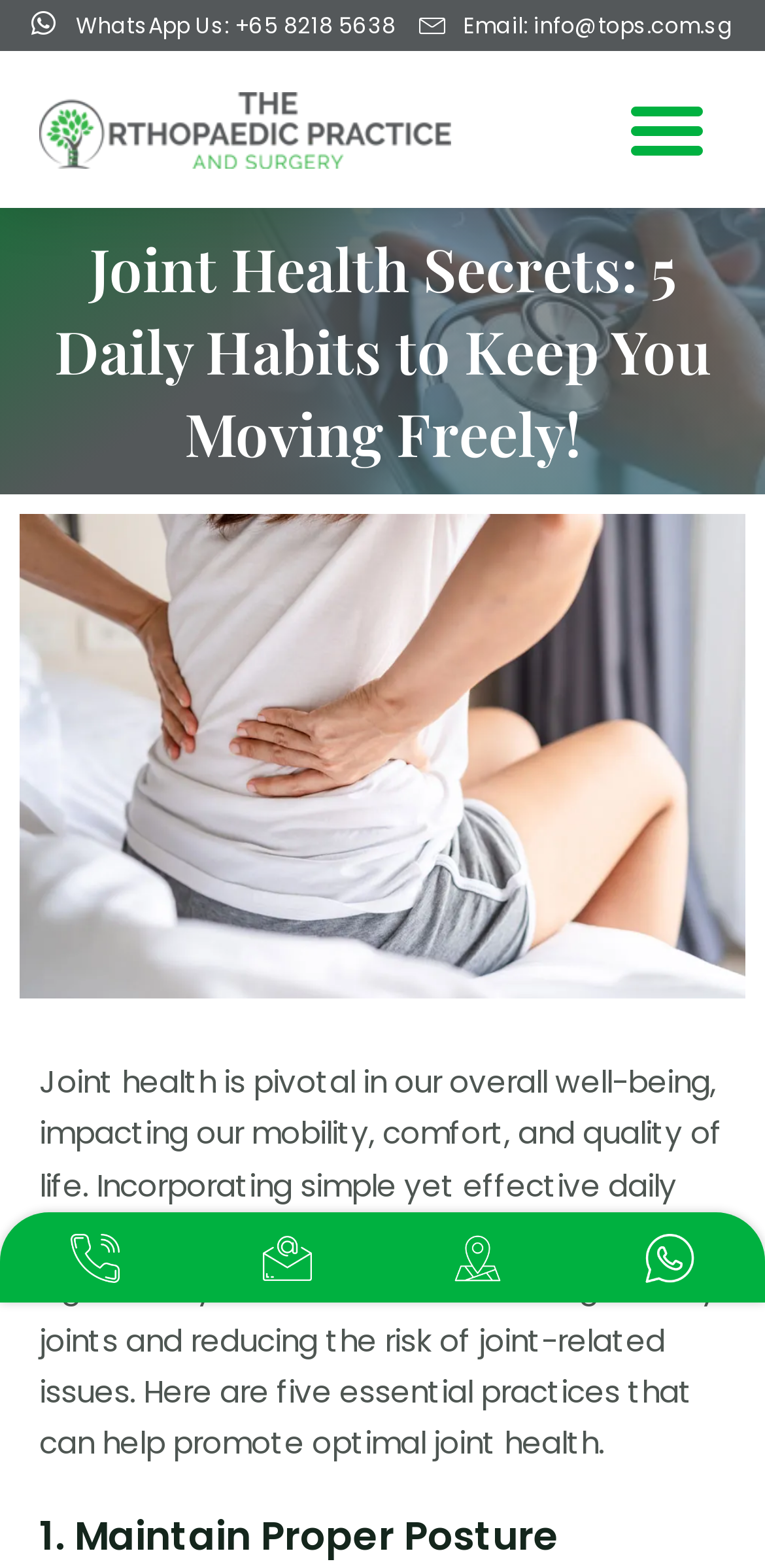Identify the bounding box coordinates for the UI element that matches this description: "Menu".

[0.795, 0.045, 0.949, 0.121]